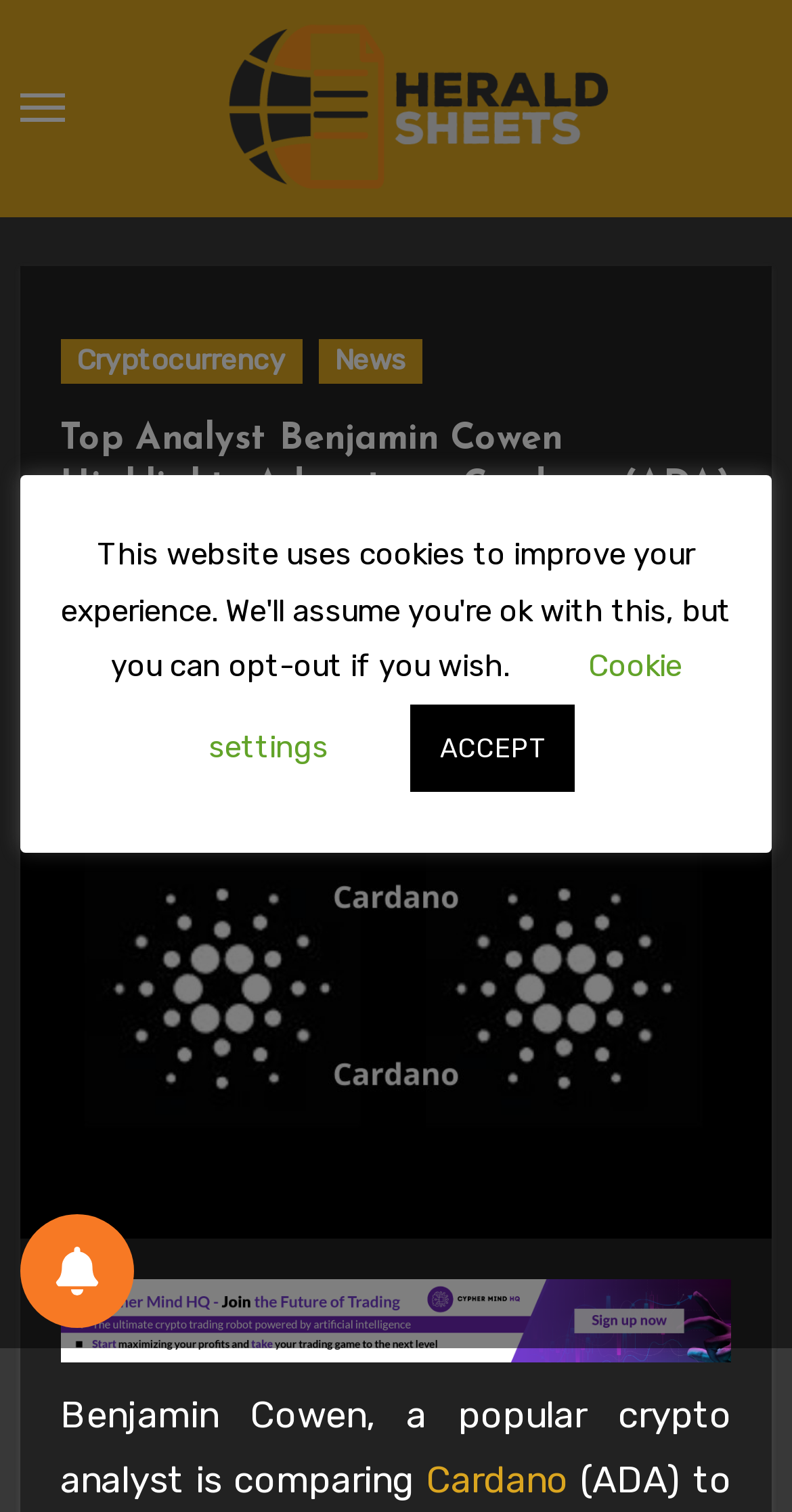Find the bounding box coordinates for the HTML element described as: "ACCEPT". The coordinates should consist of four float values between 0 and 1, i.e., [left, top, right, bottom].

[0.517, 0.466, 0.724, 0.523]